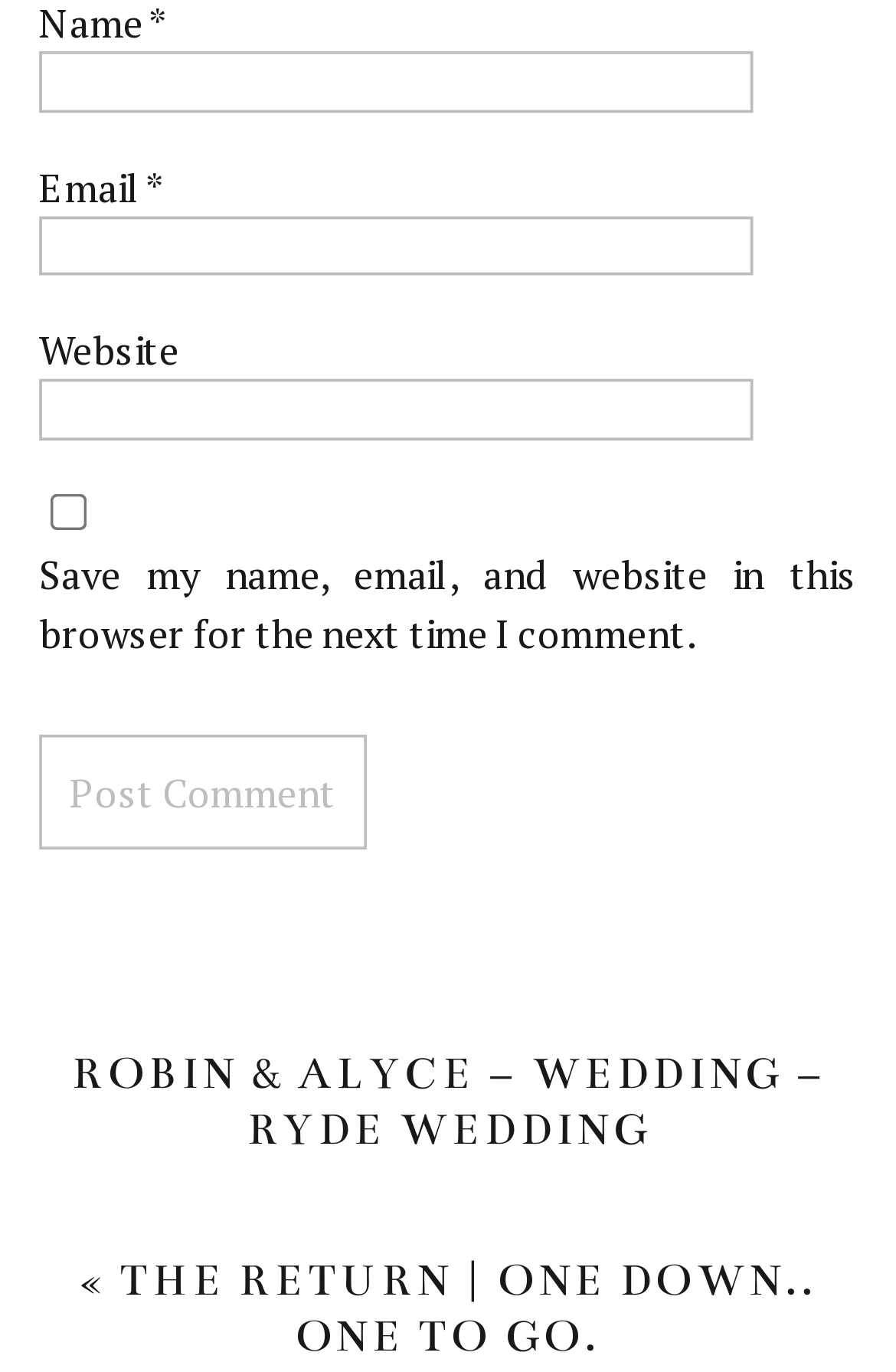Using the provided description name="submit" value="Post Comment", find the bounding box coordinates for the UI element. Provide the coordinates in (top-left x, top-left y, bottom-right x, bottom-right y) format, ensuring all values are between 0 and 1.

[0.044, 0.534, 0.409, 0.619]